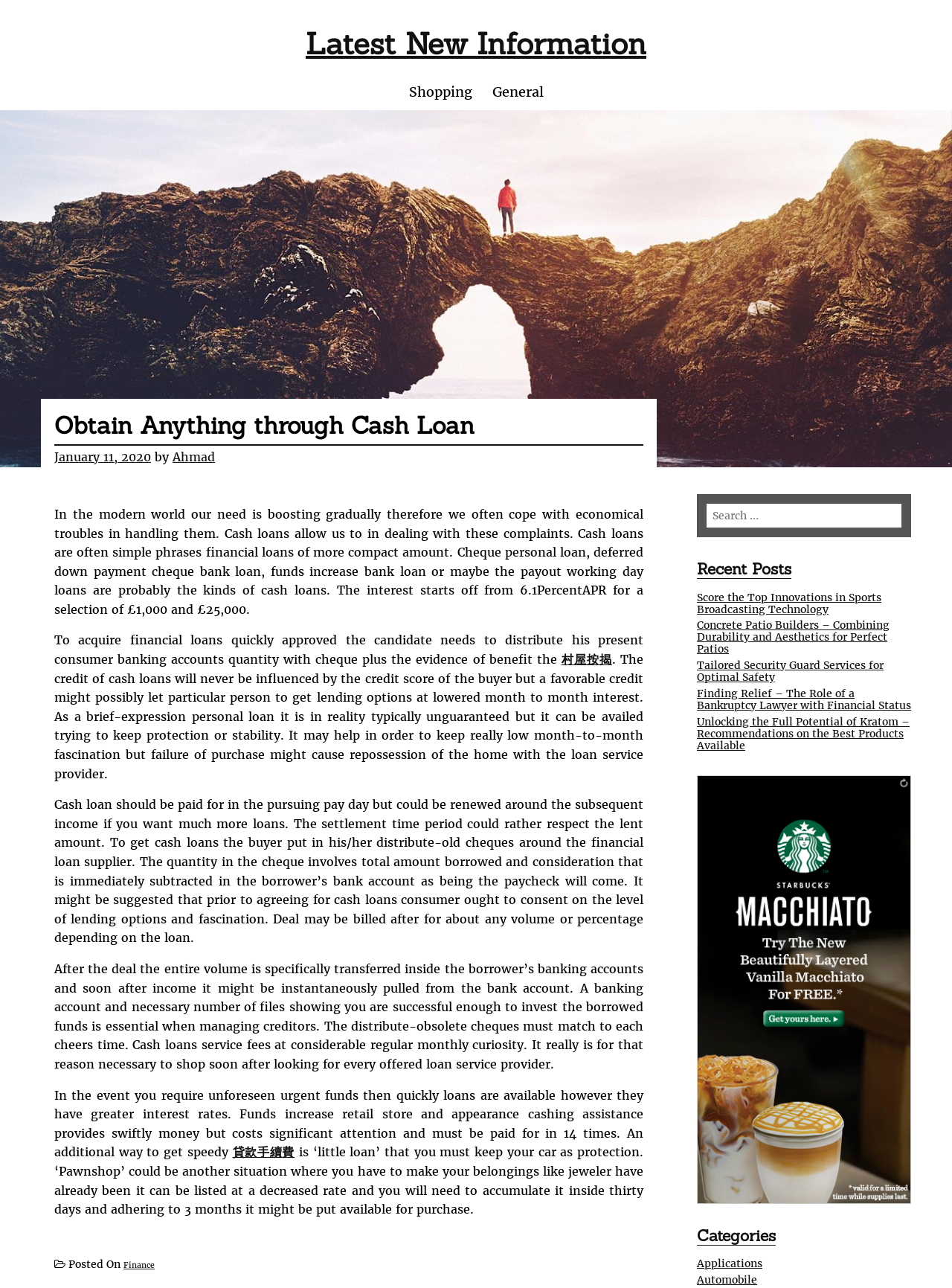Produce an extensive caption that describes everything on the webpage.

The webpage is about obtaining cash loans and provides information on the topic. At the top, there is a heading "Latest New Information" with a link to the same title. Below it, there are two links, "Shopping" and "General", positioned side by side.

The main content of the webpage is an article with a heading "Obtain Anything through Cash Loan" and a subheading with the date "January 11, 2020" and the author's name "Ahmad". The article discusses the concept of cash loans, their benefits, and how they work. It explains that cash loans are short-term loans that can help individuals deal with financial troubles and provides information on the interest rates and repayment terms.

The article is divided into several paragraphs, each discussing a specific aspect of cash loans. There are also links to related topics, such as "村屋按揭" and "貸款手續費", scattered throughout the article.

To the right of the article, there is a search box with a label "Search for:" and a heading "Recent Posts" below it. Under the heading, there are five links to recent posts on various topics, including sports broadcasting technology, patio builders, security guard services, bankruptcy lawyers, and kratom products.

At the bottom of the webpage, there is a heading "Categories" with links to categories such as "Applications" and "Automobile".